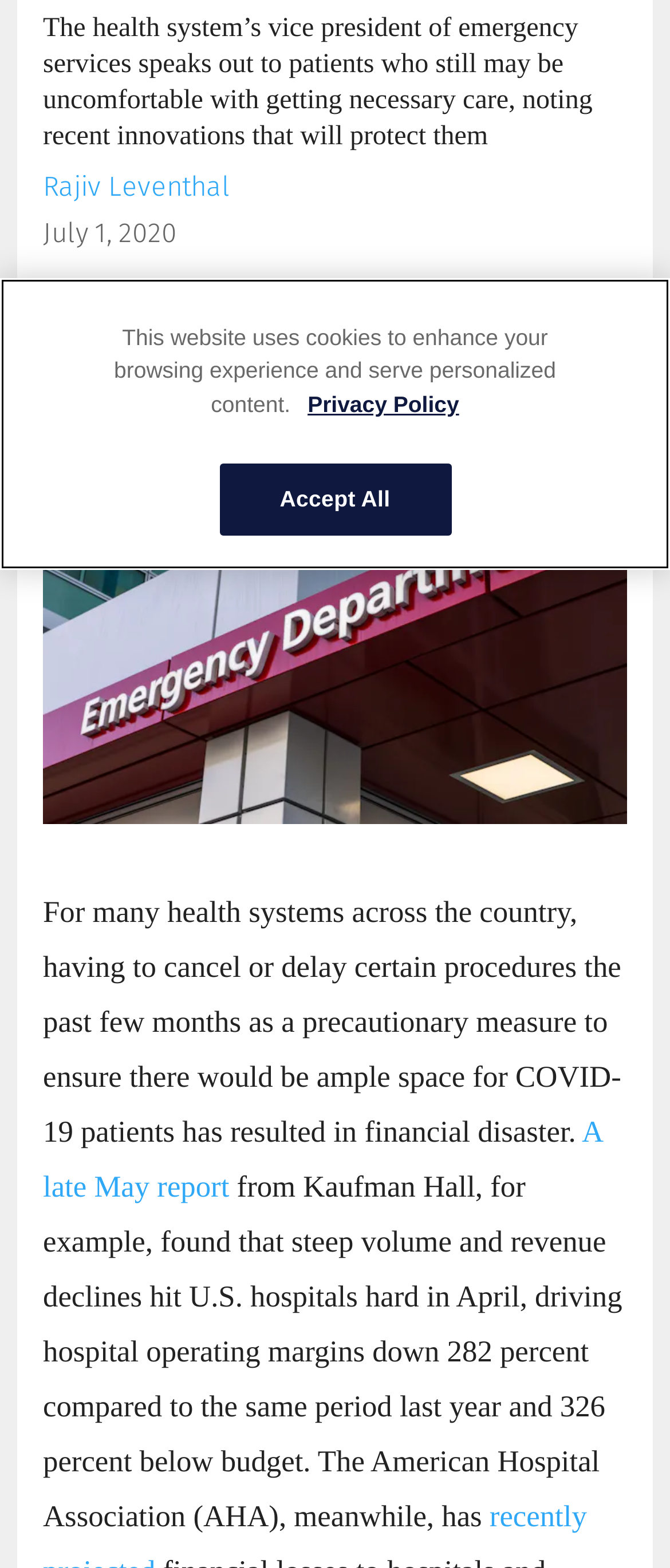Identify the bounding box coordinates for the UI element mentioned here: "Interoperability & HIE". Provide the coordinates as four float values between 0 and 1, i.e., [left, top, right, bottom].

[0.0, 0.002, 0.082, 0.039]